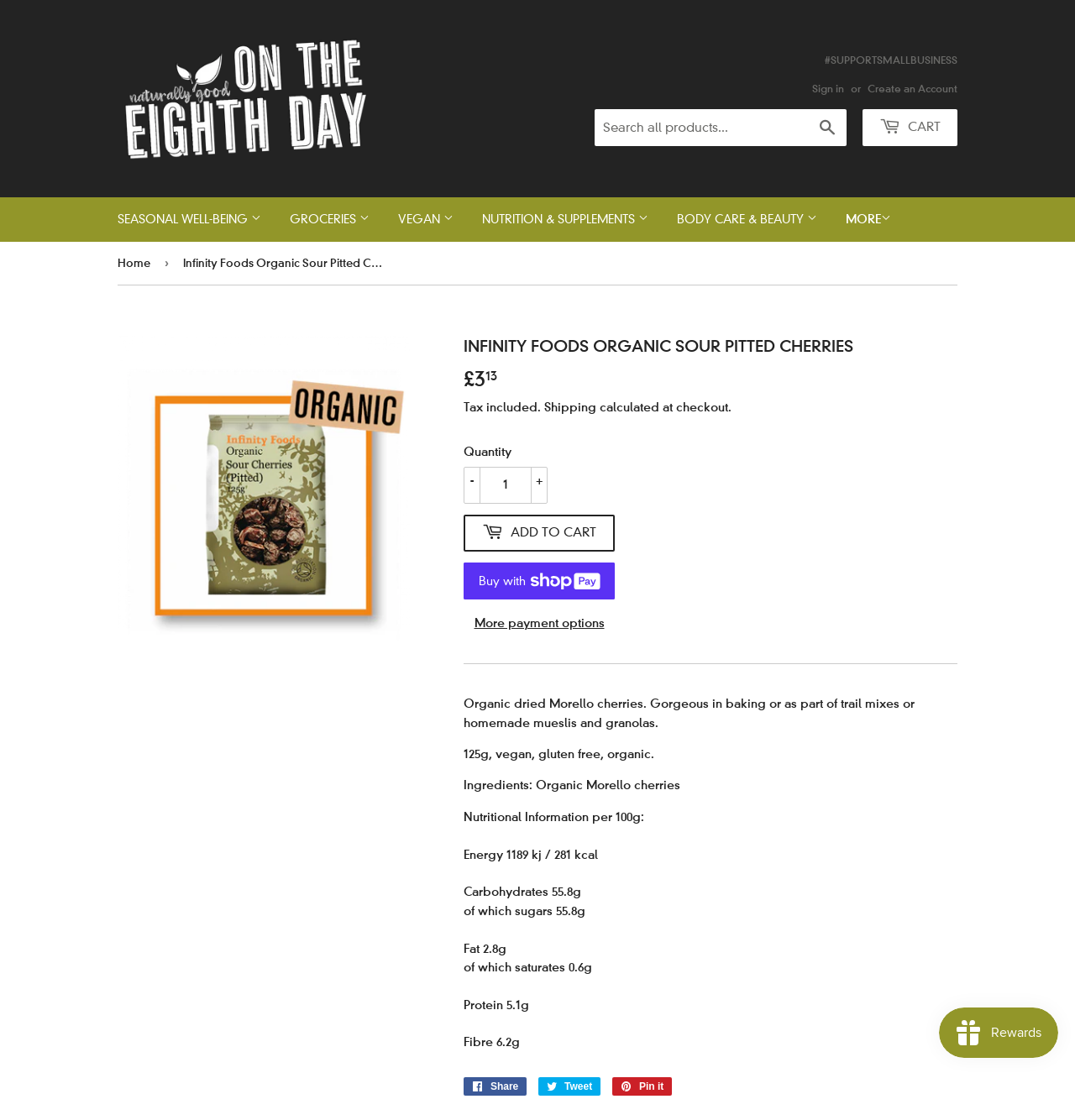Based on what you see in the screenshot, provide a thorough answer to this question: What is the category of 'Rice & Pasta' under?

I found a menu section titled 'Grains, Oats & Cereals' with a subcategory 'Rice & Pasta'. This suggests that 'Rice & Pasta' is a category under 'Grains, Oats & Cereals'.